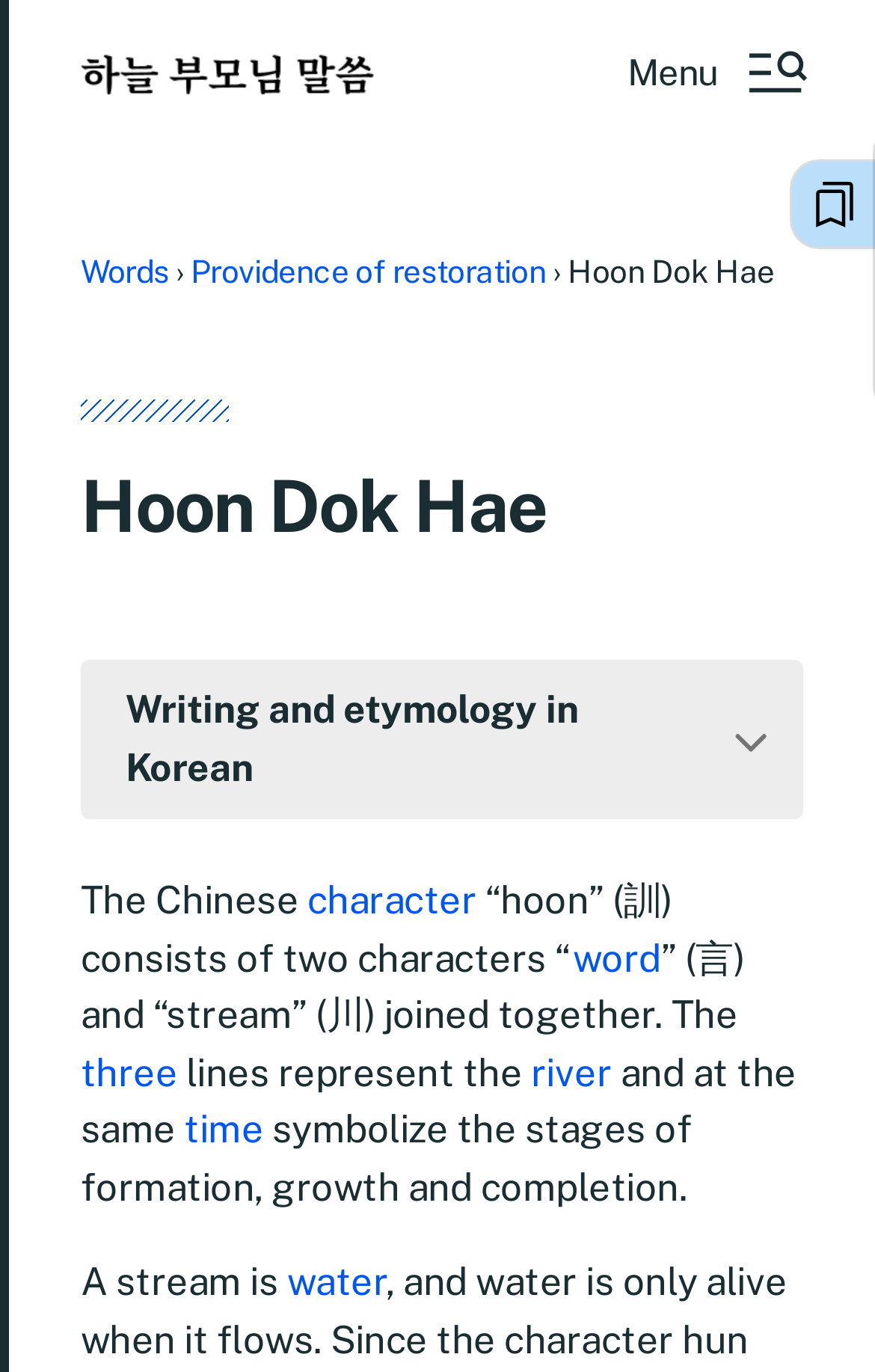Find the bounding box coordinates for the area that must be clicked to perform this action: "Click the link to Words".

[0.092, 0.185, 0.193, 0.211]